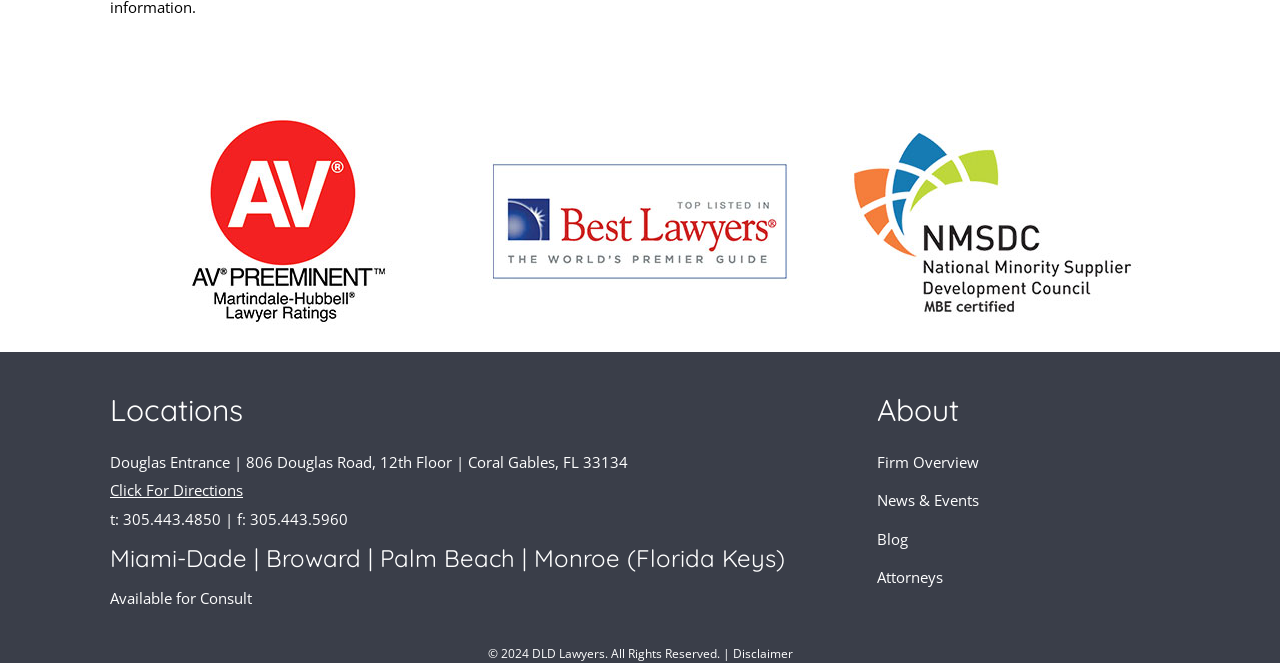Find the bounding box coordinates of the element you need to click on to perform this action: 'Check the disclaimer'. The coordinates should be represented by four float values between 0 and 1, in the format [left, top, right, bottom].

[0.572, 0.973, 0.619, 0.998]